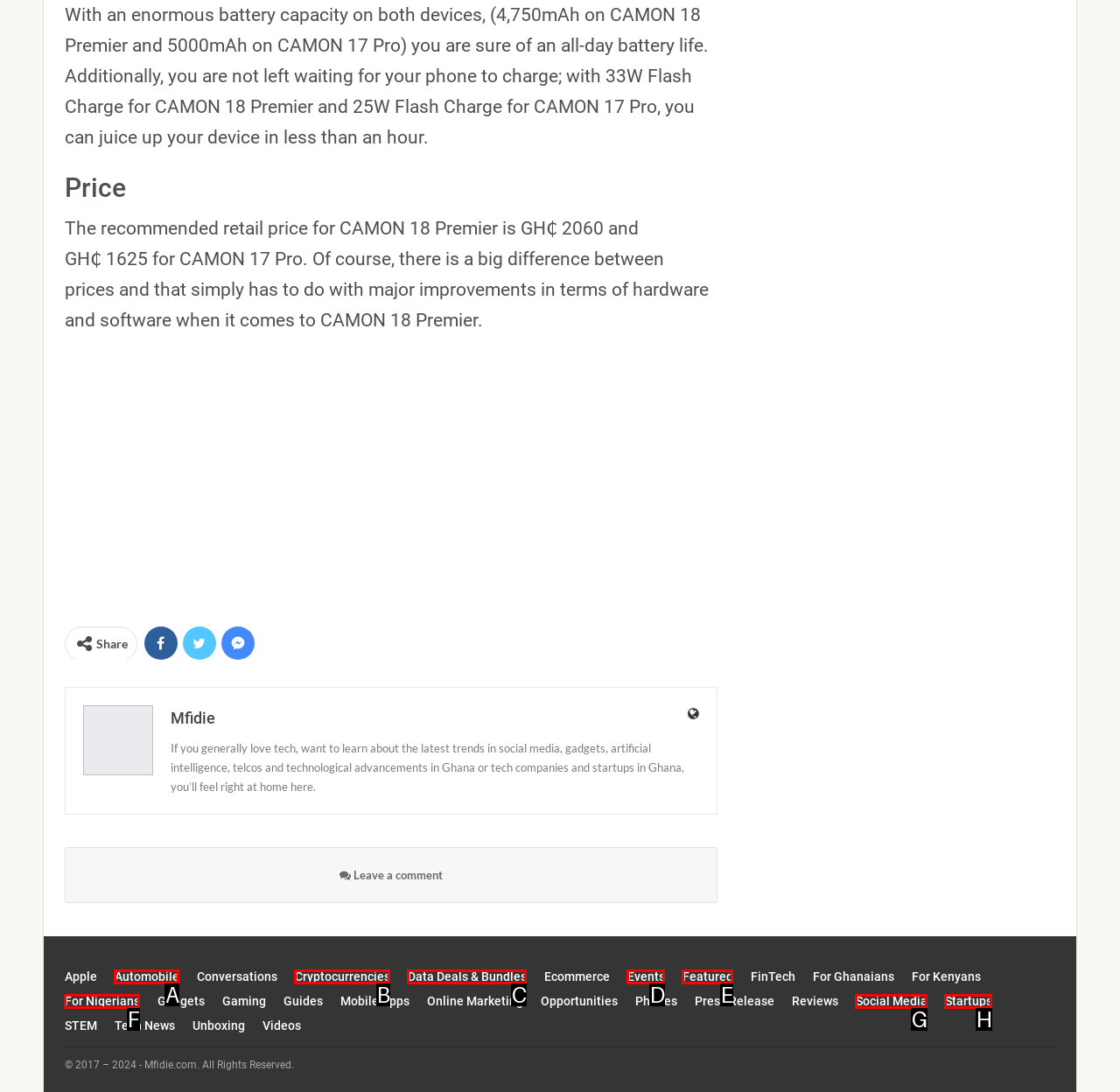Find the option that best fits the description: Data Deals & Bundles. Answer with the letter of the option.

C